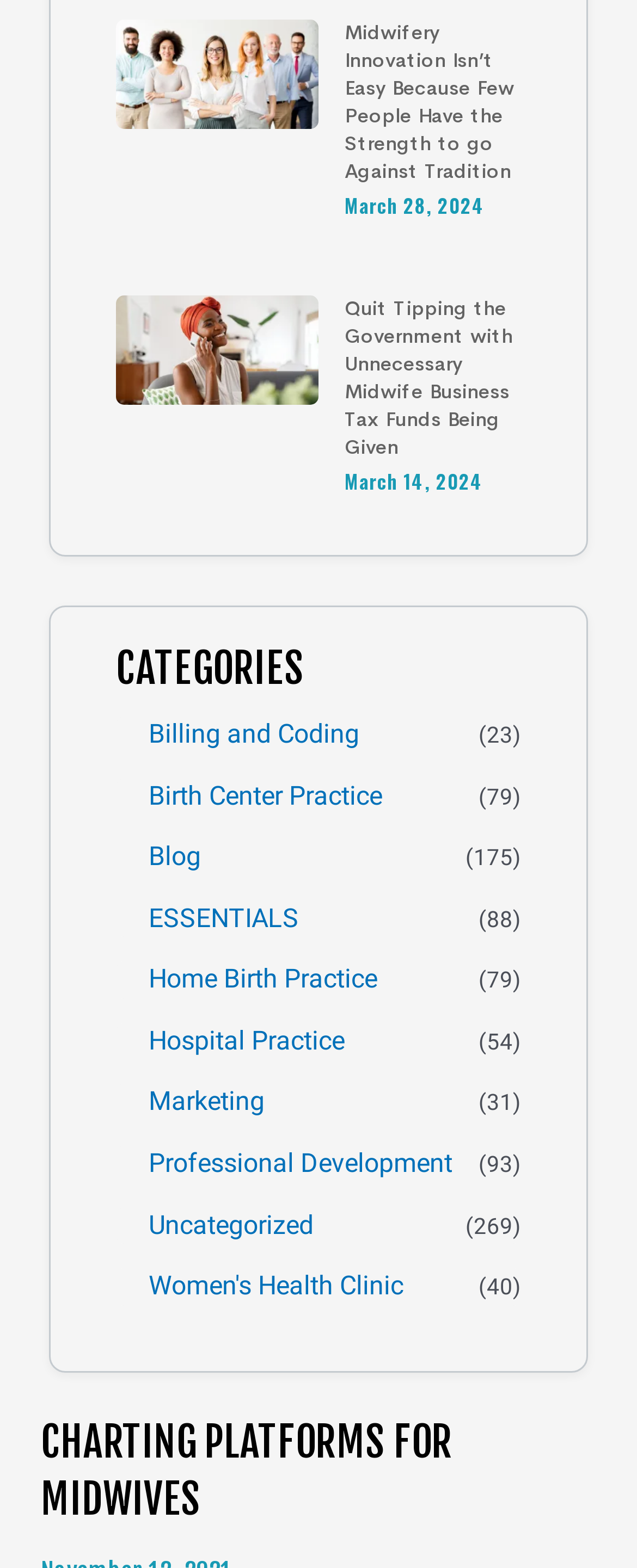With reference to the image, please provide a detailed answer to the following question: How many categories are there?

I counted the number of links under the 'CATEGORIES' heading, which are 'Billing and Coding', 'Birth Center Practice', 'Blog', 'ESSENTIALS', 'Home Birth Practice', 'Hospital Practice', 'Marketing', 'Professional Development', 'Uncategorized', and 'Women's Health Clinic', totaling 13 categories.